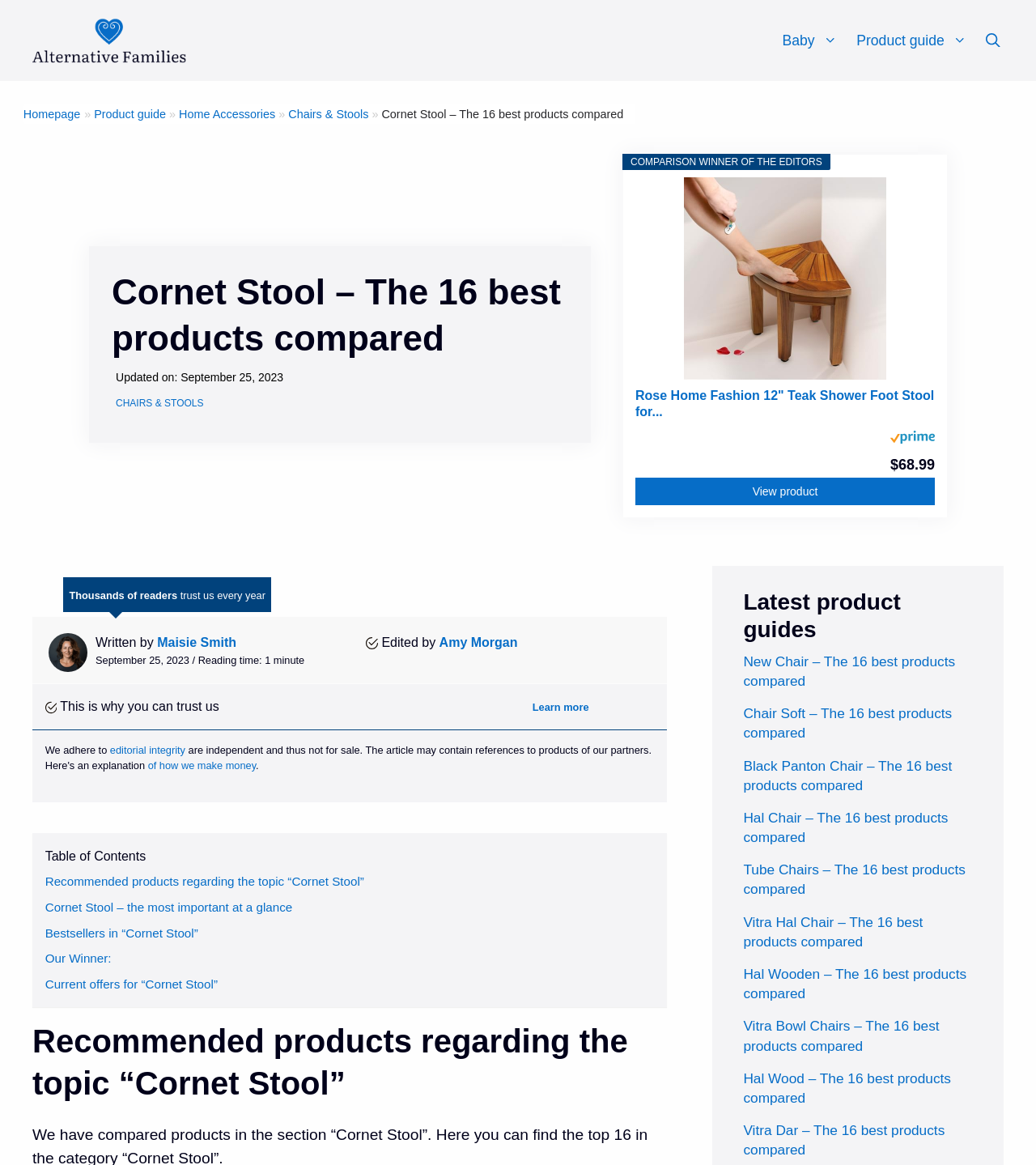Bounding box coordinates are specified in the format (top-left x, top-left y, bottom-right x, bottom-right y). All values are floating point numbers bounded between 0 and 1. Please provide the bounding box coordinate of the region this sentence describes: View product

[0.613, 0.41, 0.902, 0.434]